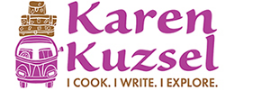What is above Karen Kuzsel's name in the logo?
Use the screenshot to answer the question with a single word or phrase.

a retro-style van